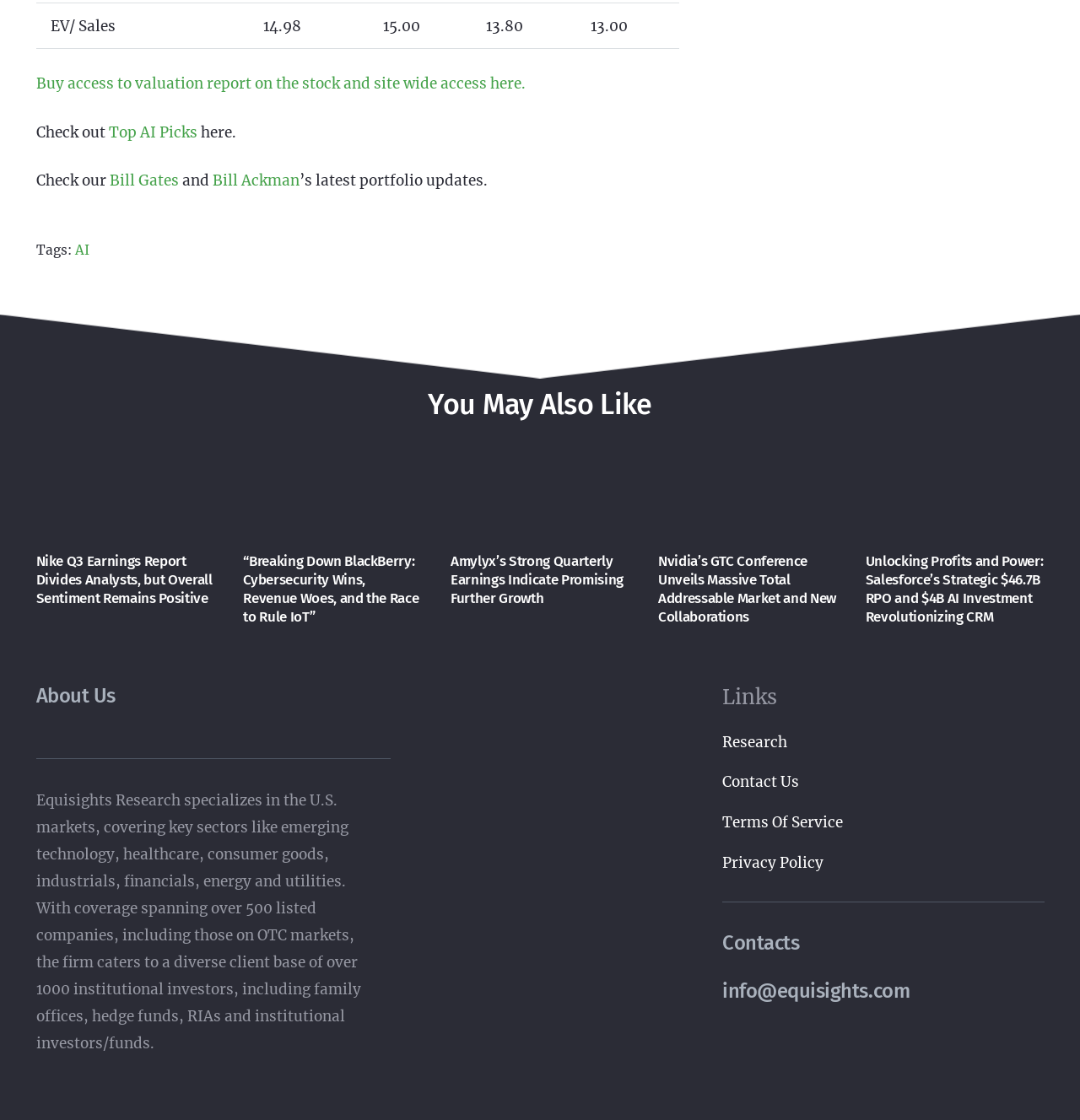Answer the question with a brief word or phrase:
What is the name of the company that specializes in U.S. markets research?

Equisights Research